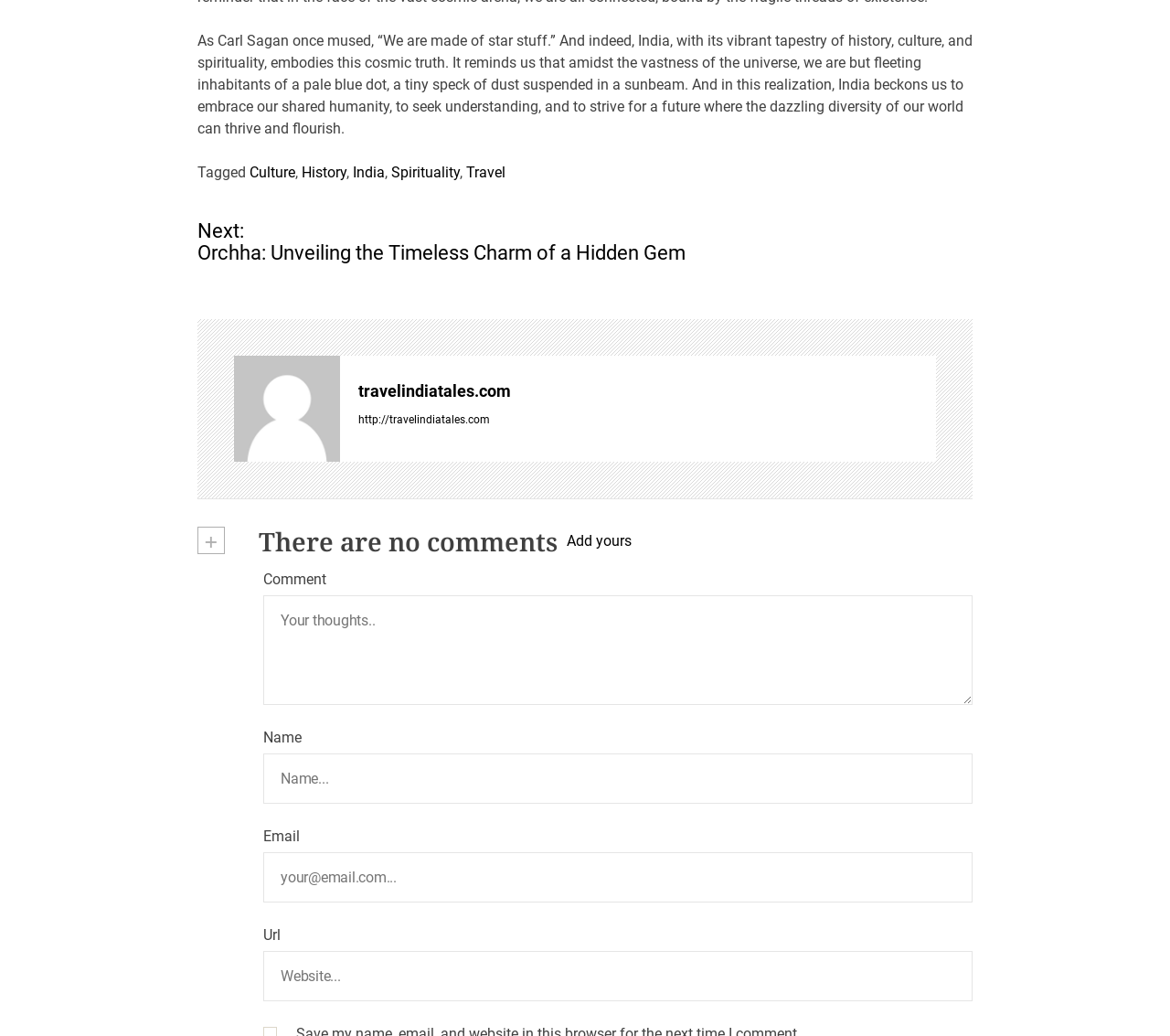Please specify the coordinates of the bounding box for the element that should be clicked to carry out this instruction: "Click on the 'Culture' link". The coordinates must be four float numbers between 0 and 1, formatted as [left, top, right, bottom].

[0.213, 0.158, 0.252, 0.175]